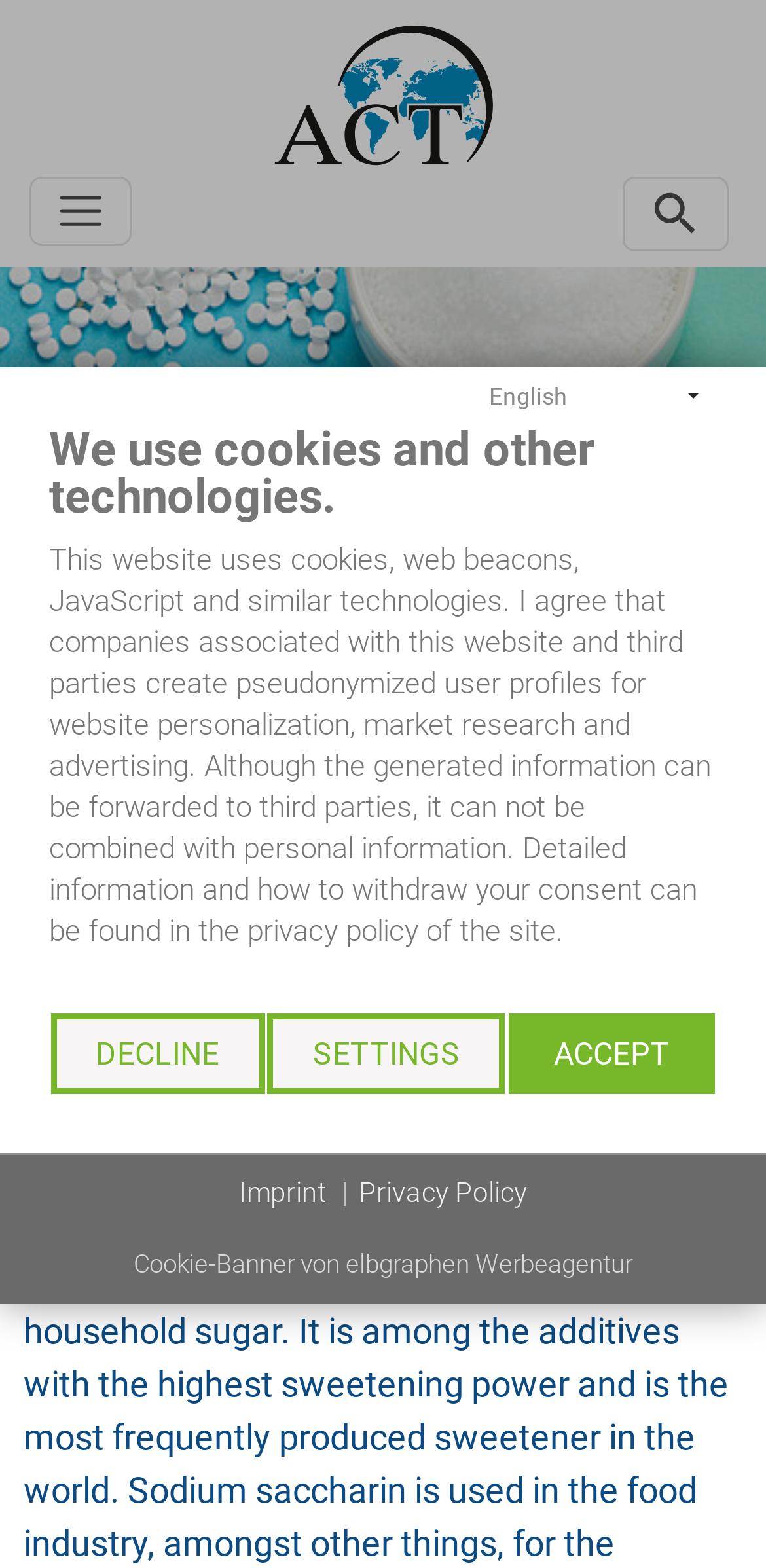Please identify the bounding box coordinates of the clickable region that I should interact with to perform the following instruction: "View products". The coordinates should be expressed as four float numbers between 0 and 1, i.e., [left, top, right, bottom].

[0.172, 0.346, 0.297, 0.363]